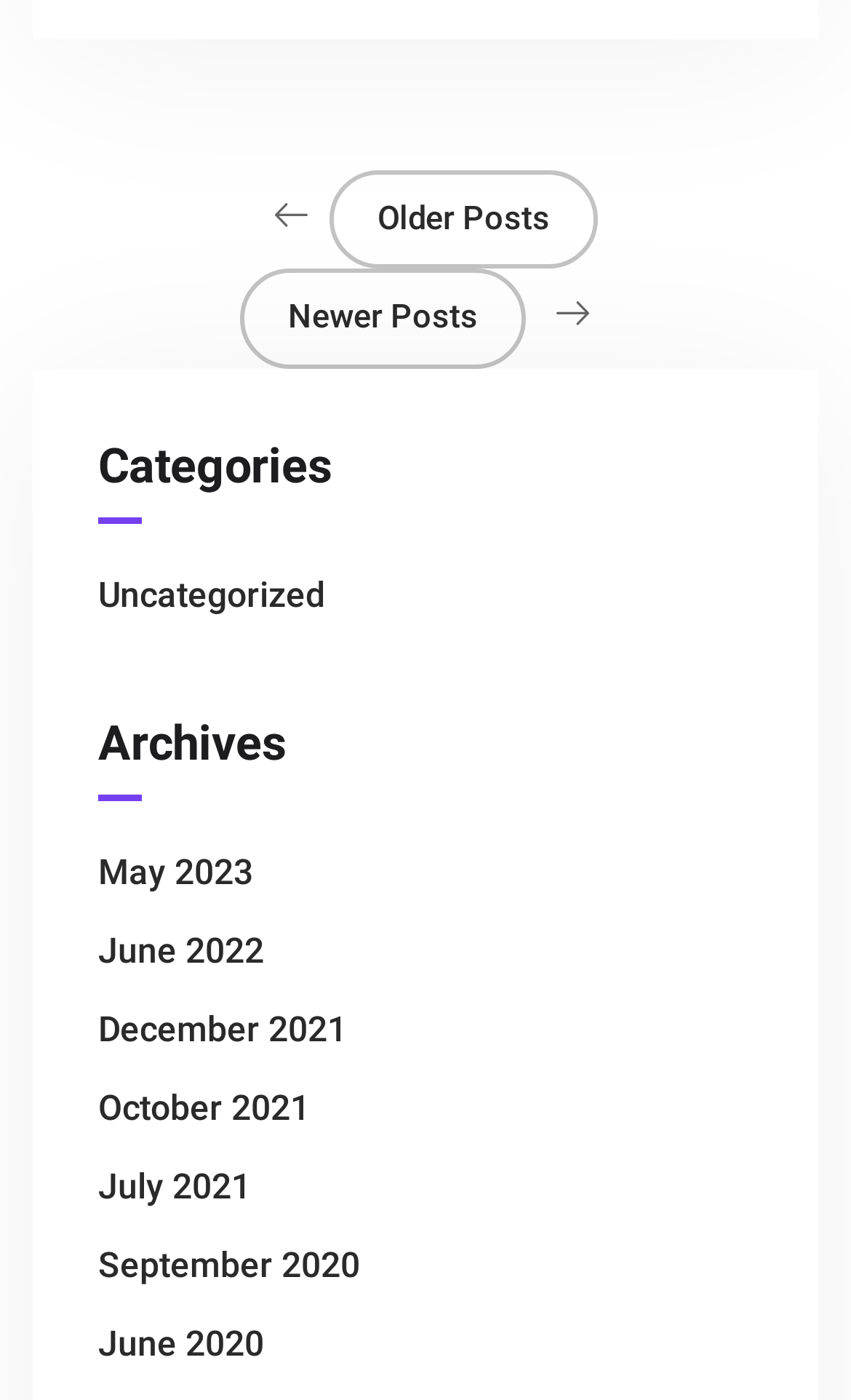Could you indicate the bounding box coordinates of the region to click in order to complete this instruction: "View posts from May 2023".

[0.115, 0.608, 0.297, 0.637]